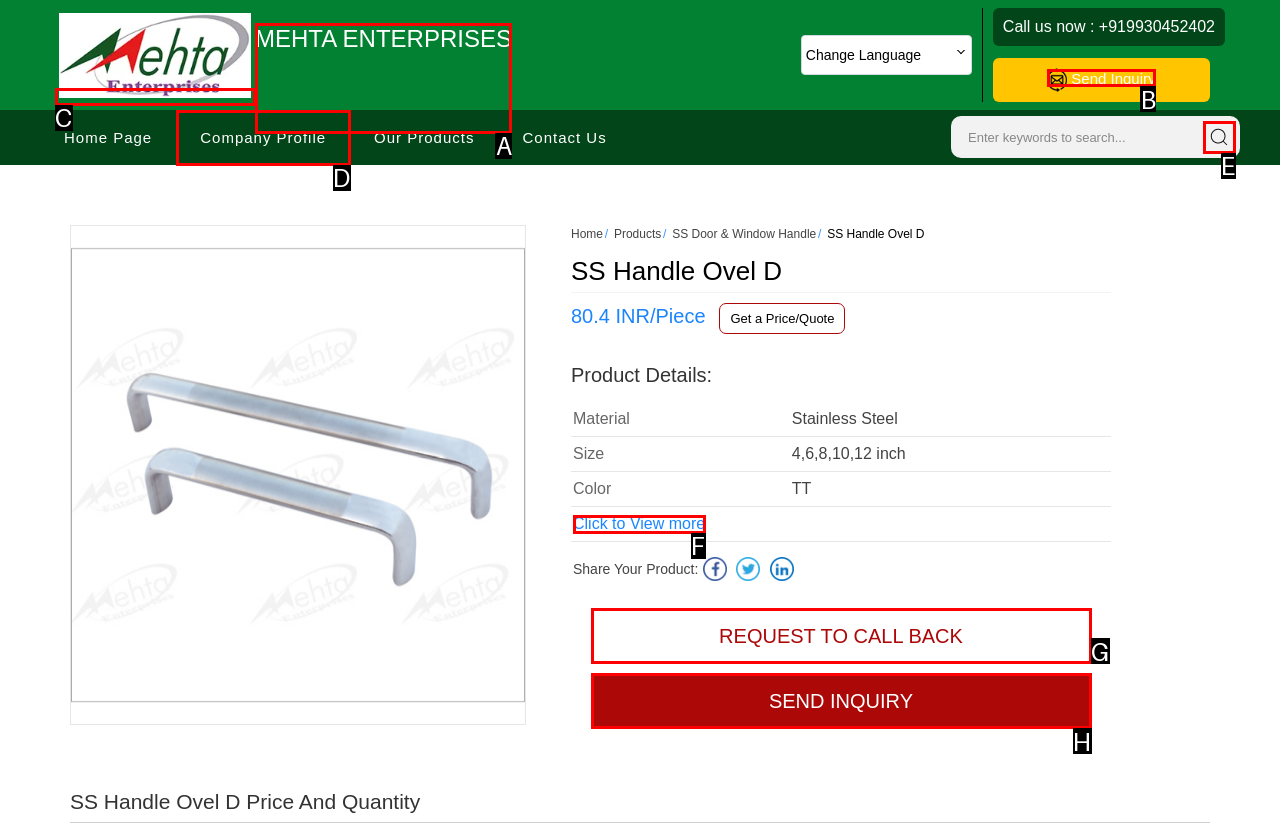Determine which UI element you should click to perform the task: Explore PROJECTS
Provide the letter of the correct option from the given choices directly.

None